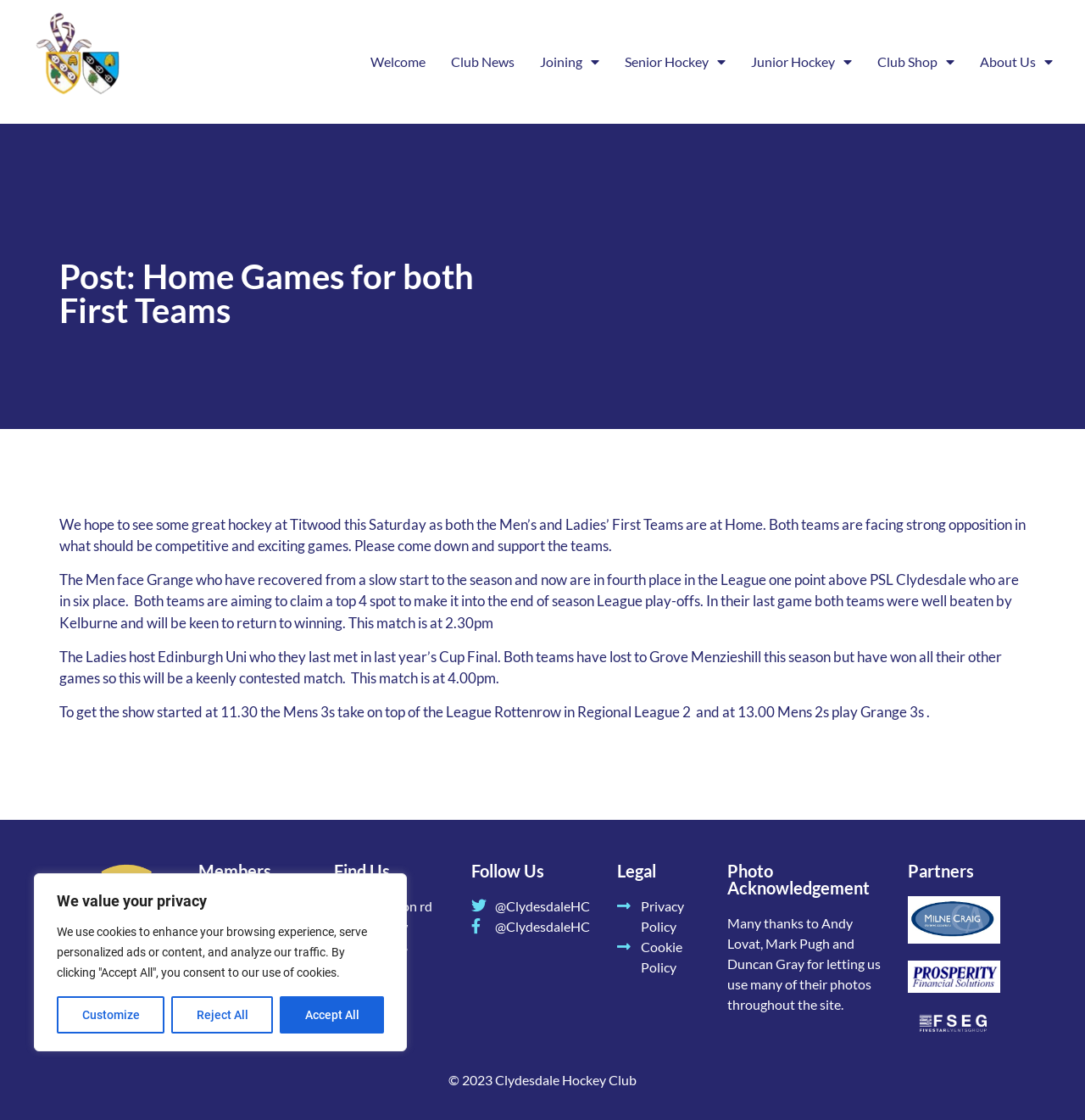Locate the bounding box coordinates of the element you need to click to accomplish the task described by this instruction: "Click the Follow Us link".

[0.435, 0.8, 0.545, 0.818]